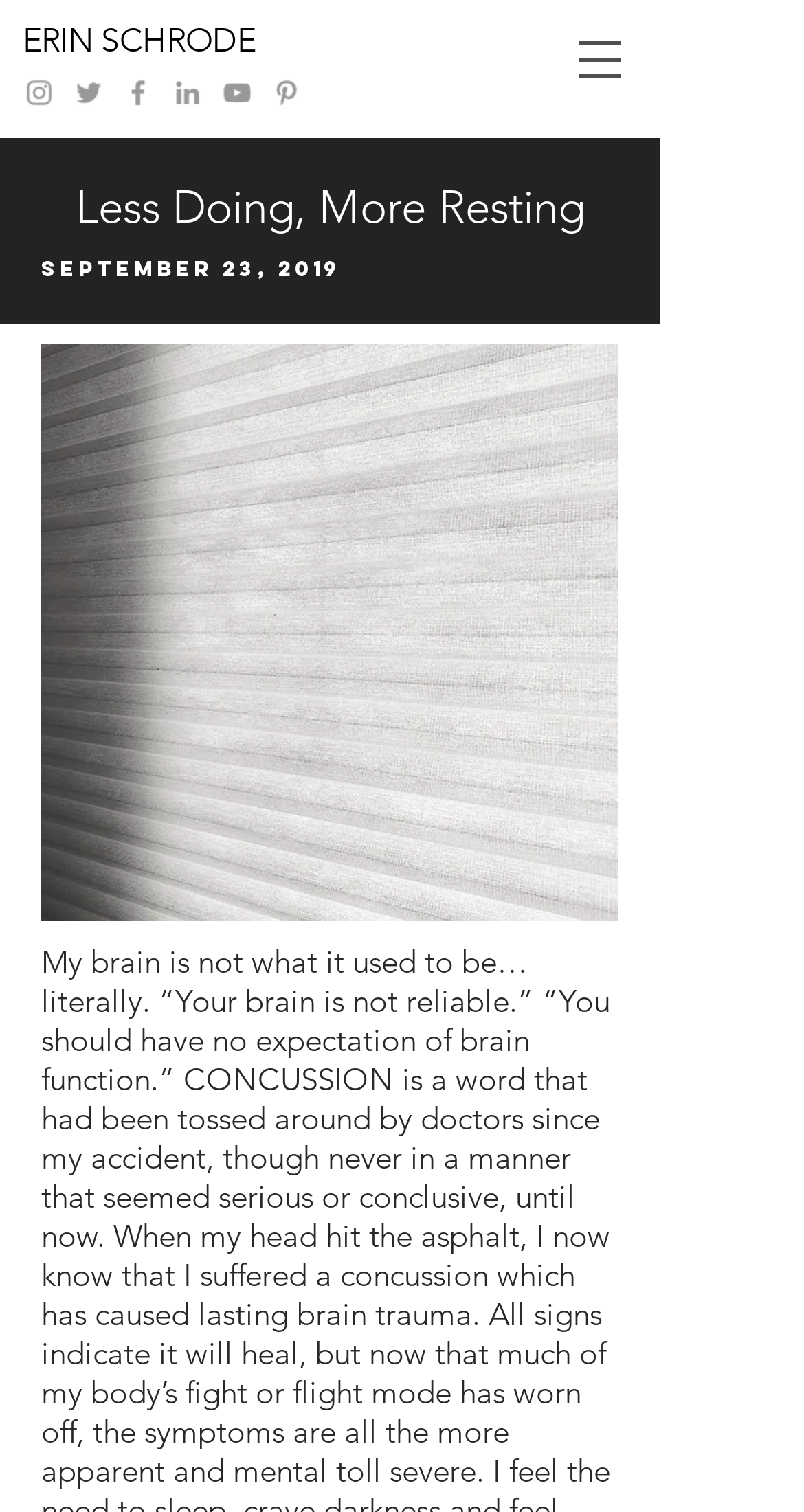How many navigation buttons are there?
Using the visual information, reply with a single word or short phrase.

1